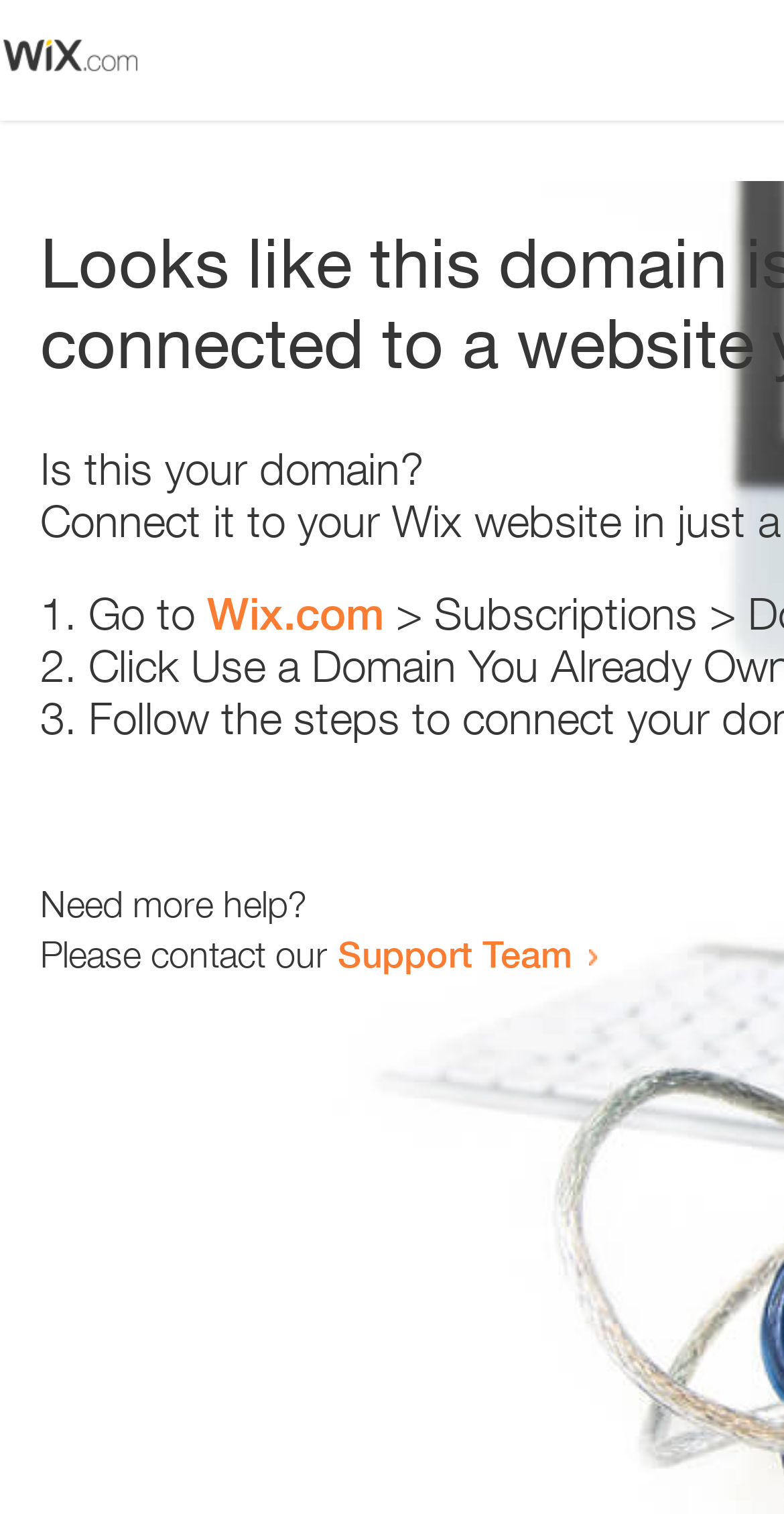Find and provide the bounding box coordinates for the UI element described with: "Wix.com".

[0.264, 0.388, 0.49, 0.422]